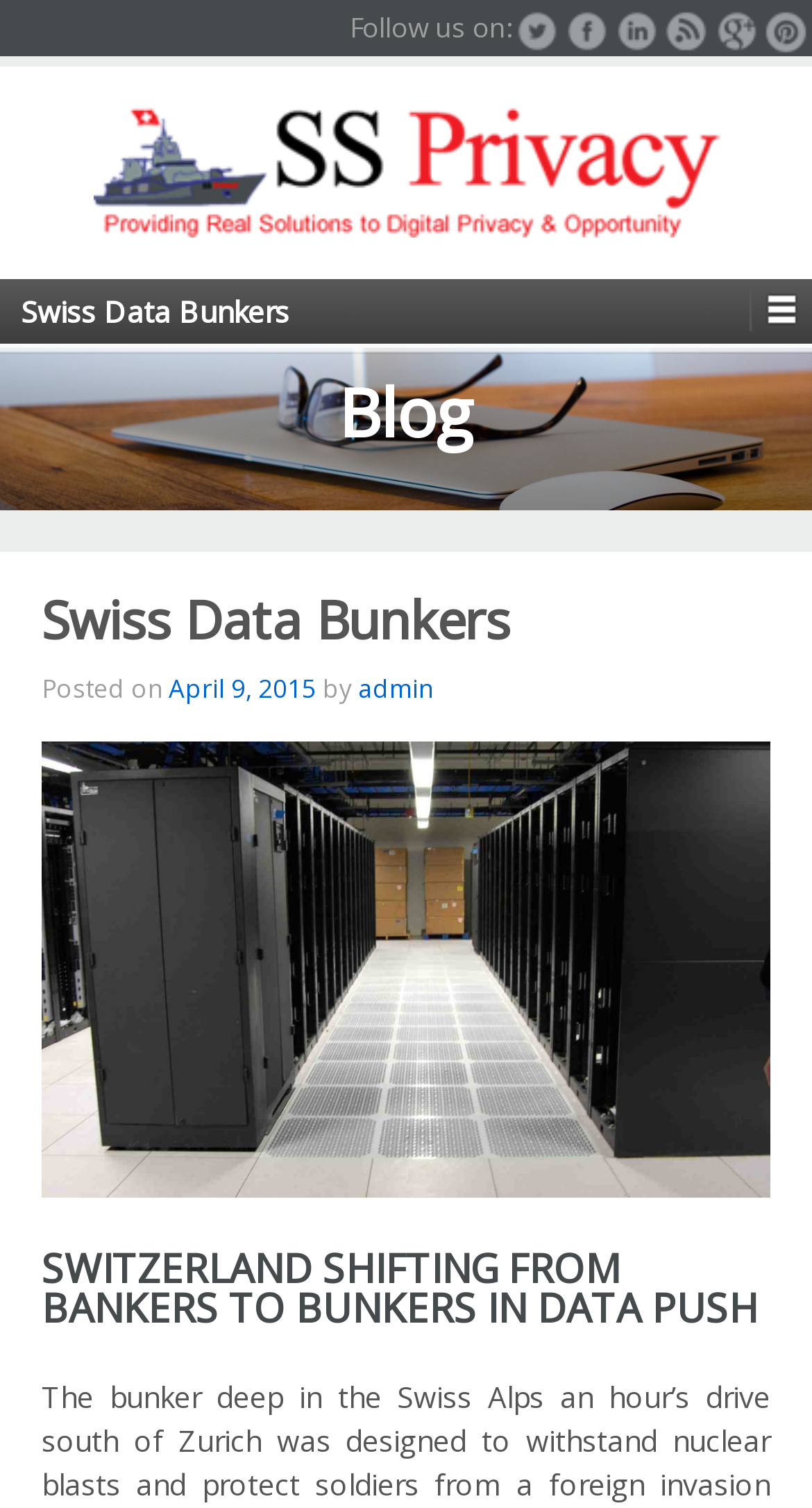Could you highlight the region that needs to be clicked to execute the instruction: "Visit SSPrivacy.com"?

[0.114, 0.099, 0.886, 0.125]